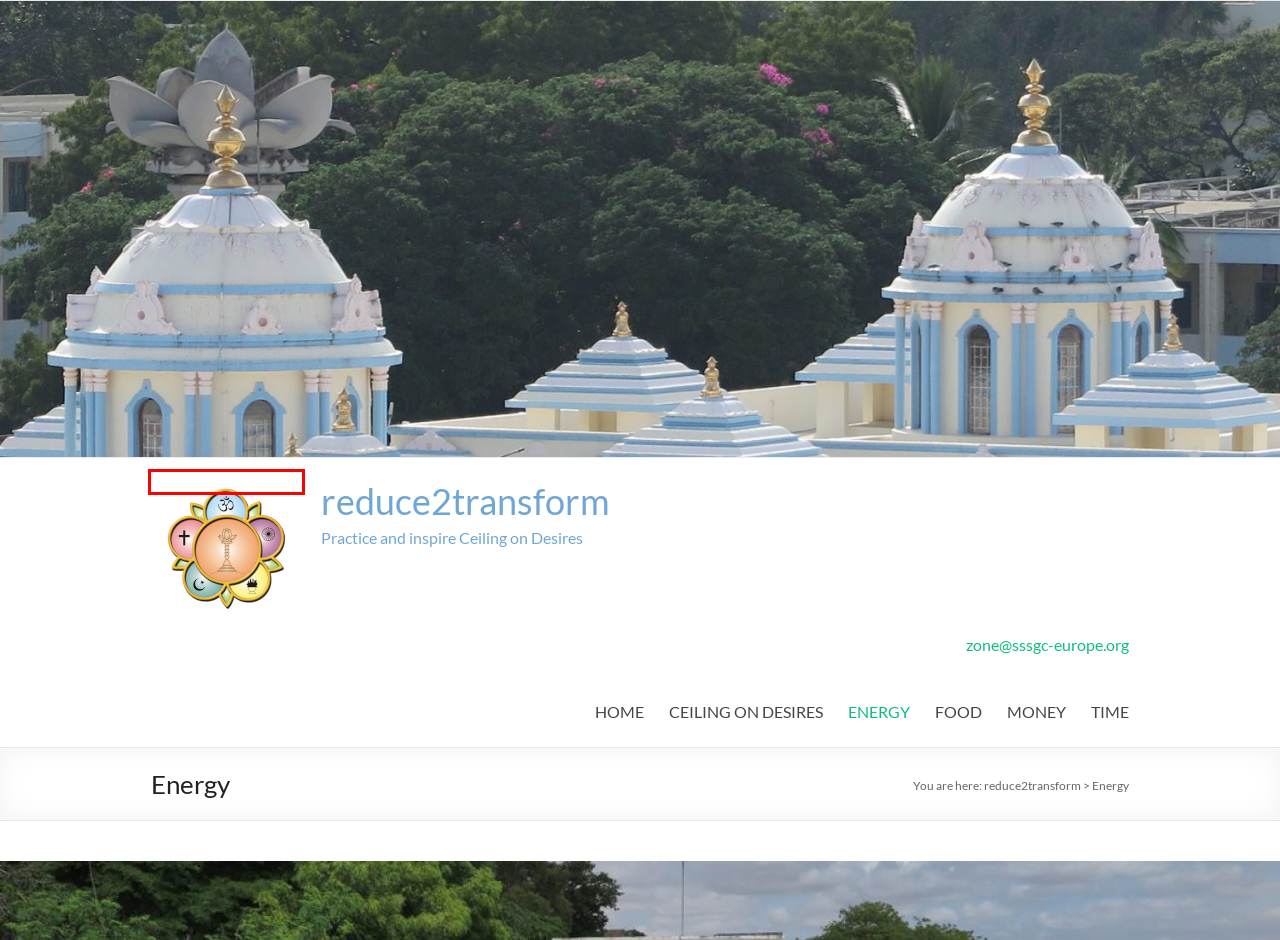You have a screenshot of a webpage where a red bounding box highlights a specific UI element. Identify the description that best matches the resulting webpage after the highlighted element is clicked. The choices are:
A. Front page - reduce2transform
B. Ceiling on Desires - reduce2transform
C. Money - reduce2transform
D. Food - reduce2transform
E. Switch off unnessesary outdoor light at night - reduce2transform
F. Time - reduce2transform
G. Startseite - Sri Sathya Sai Organisation Global Council Europe
H. Declaration on data protection - reduce2transform

A